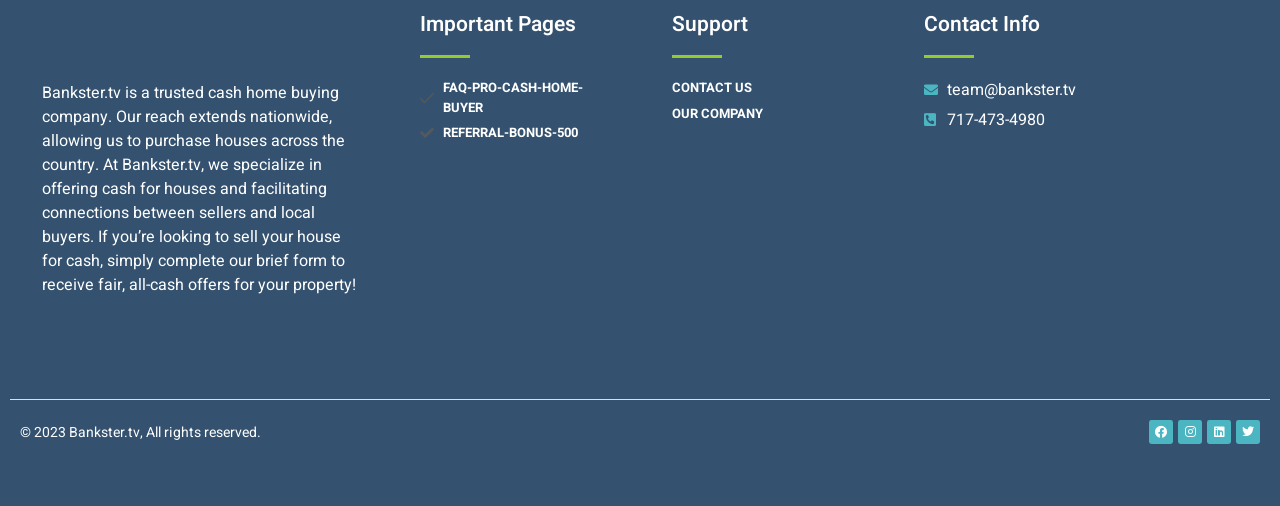Please identify the bounding box coordinates of the element on the webpage that should be clicked to follow this instruction: "Contact the team". The bounding box coordinates should be given as four float numbers between 0 and 1, formatted as [left, top, right, bottom].

[0.525, 0.154, 0.672, 0.193]